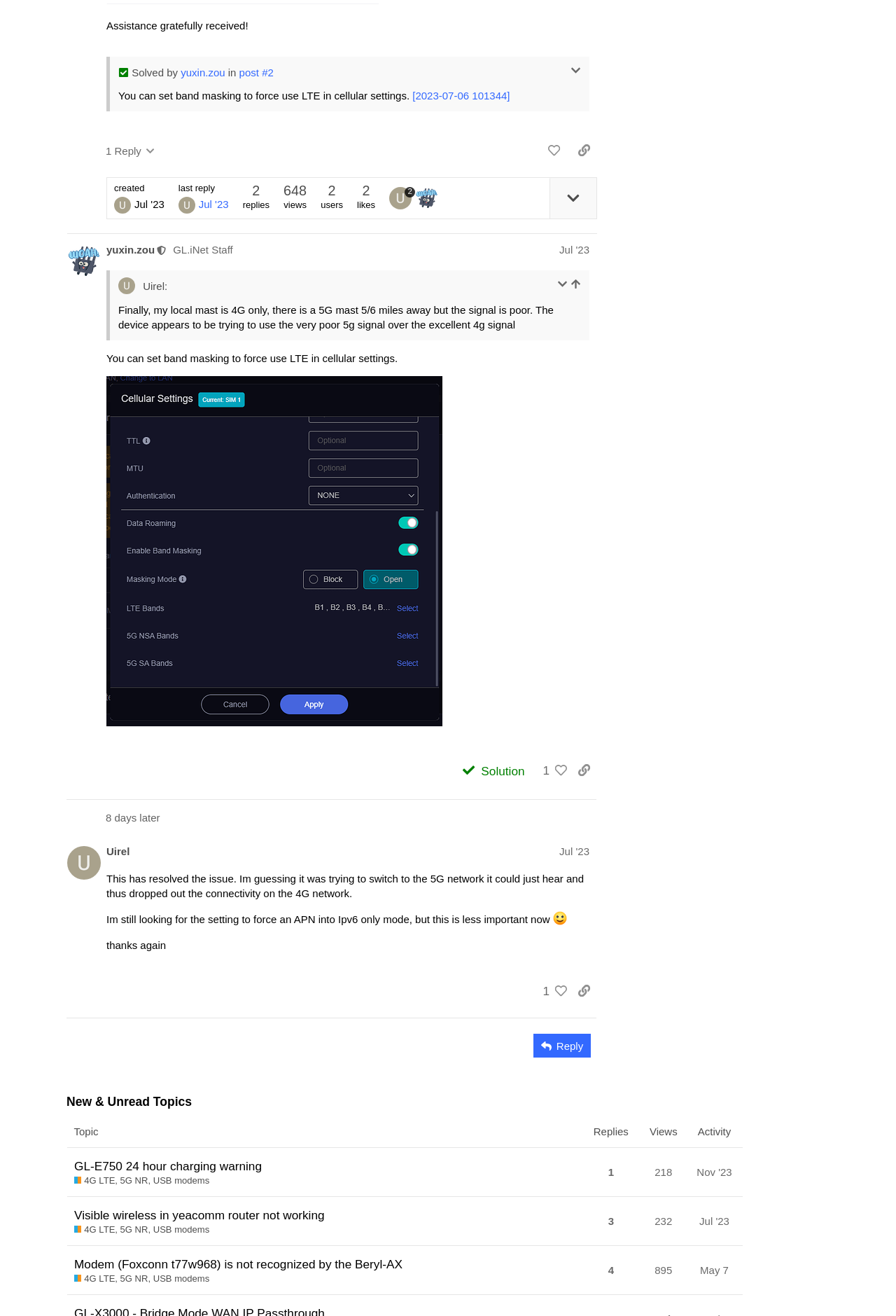Based on the image, give a detailed response to the question: How many replies does the first post have?

I found the answer by looking at the button 'This post has 1 reply' which indicates that the first post has 1 reply.